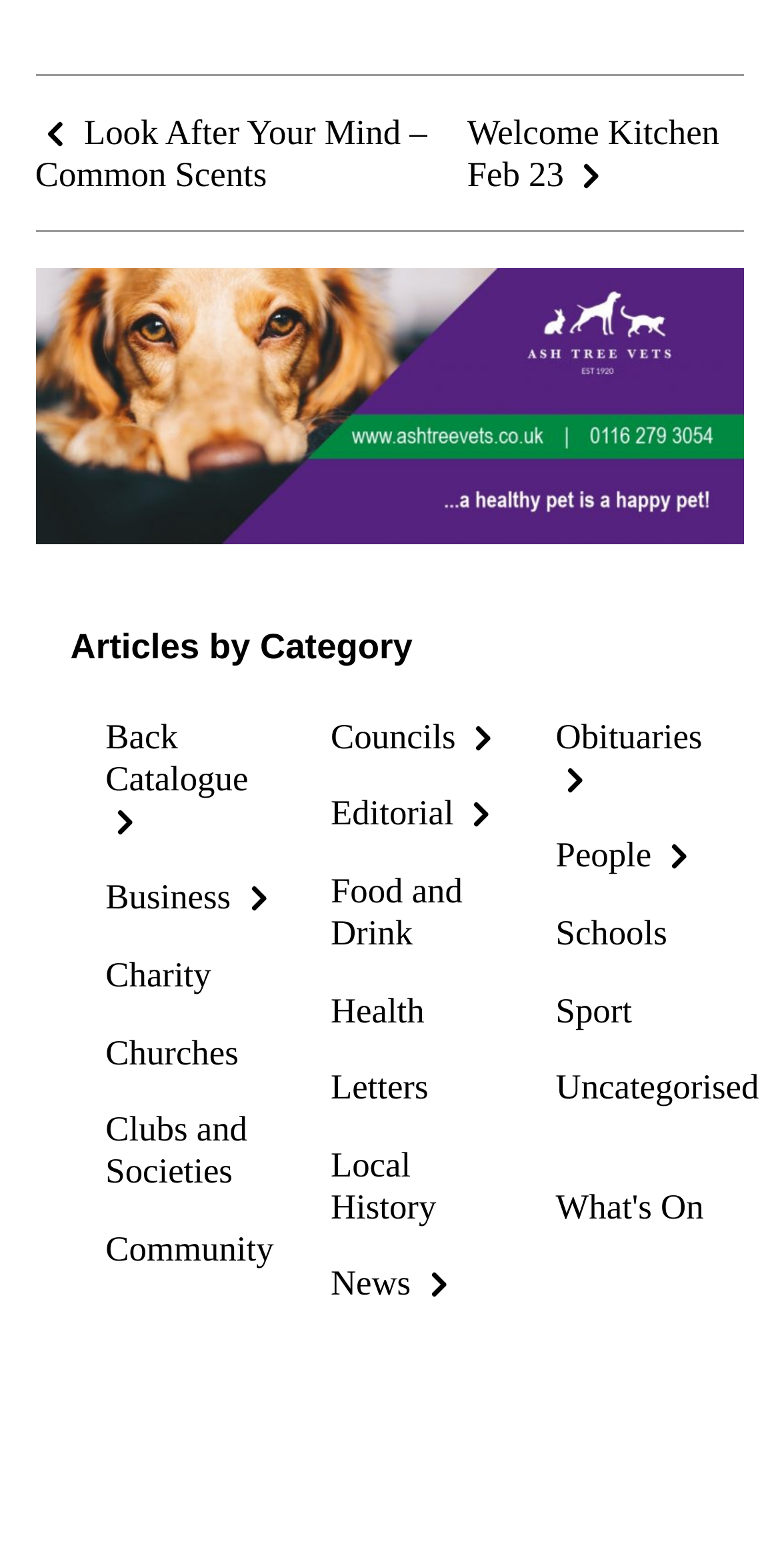Identify the bounding box coordinates for the UI element mentioned here: "Welcome Kitchen Feb 23". Provide the coordinates as four float values between 0 and 1, i.e., [left, top, right, bottom].

[0.599, 0.071, 0.955, 0.125]